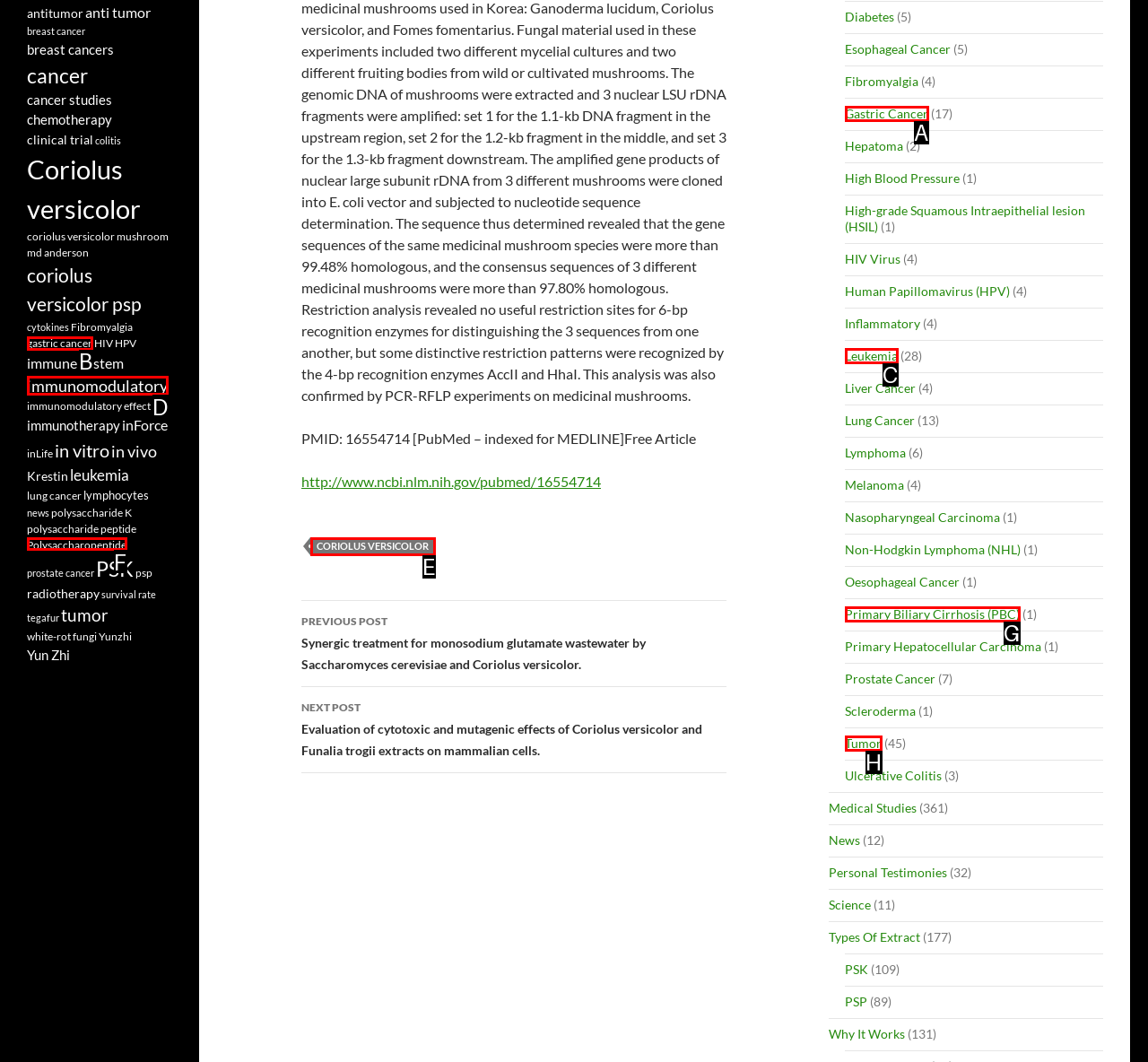Find the option that fits the given description: Primary Biliary Cirrhosis (PBC)
Answer with the letter representing the correct choice directly.

G